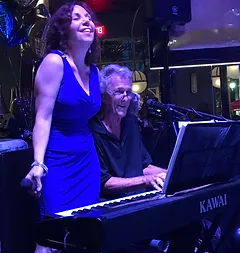Please provide a detailed answer to the question below by examining the image:
What type of keyboard is the pianist playing?

The caption specifically mentions that the pianist is playing the Kawai keyboard, which reinforces the celebratory spirit of the evening.